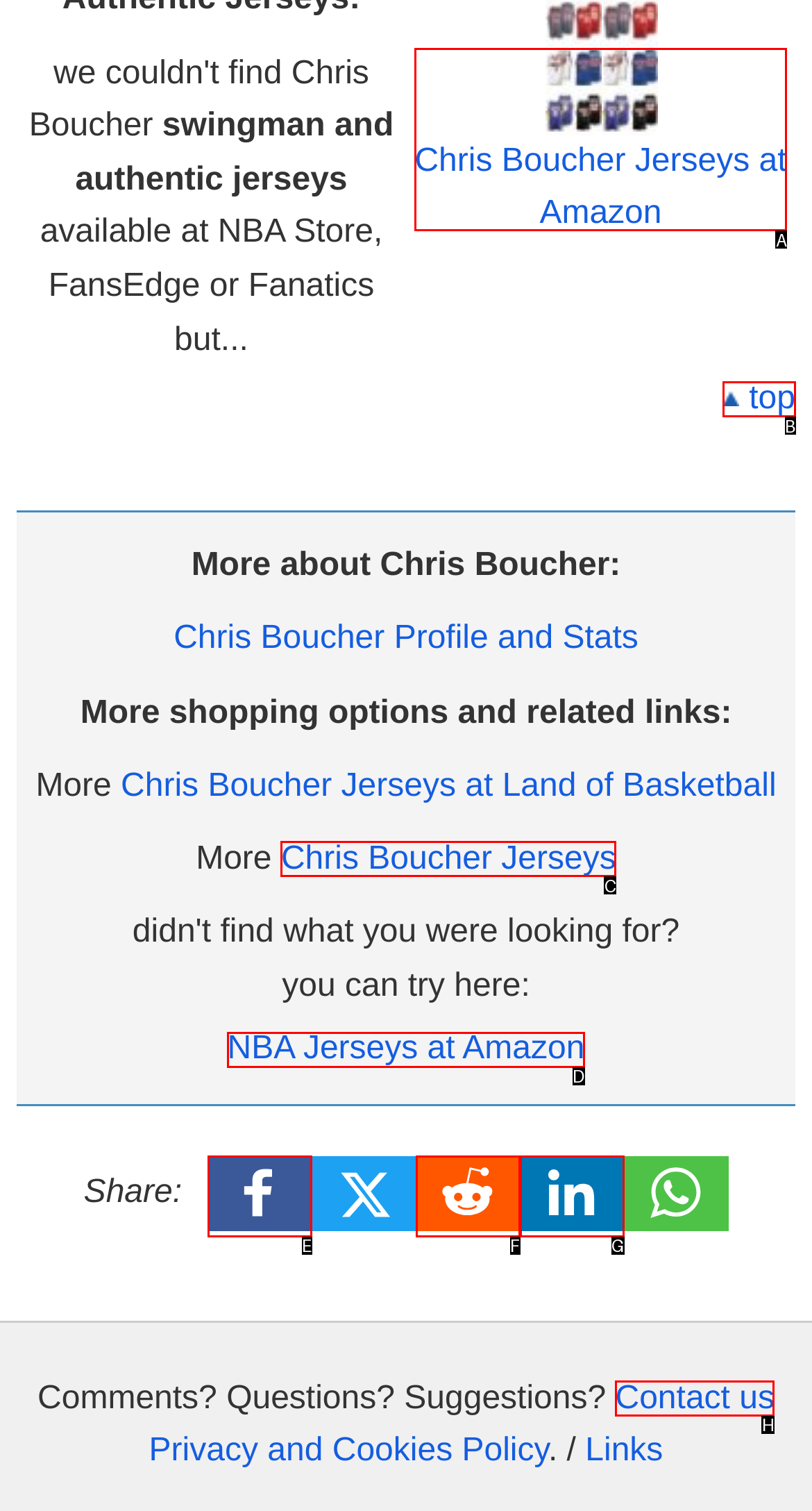Identify the correct letter of the UI element to click for this task: Click on Chris Boucher Jerseys at Amazon
Respond with the letter from the listed options.

A